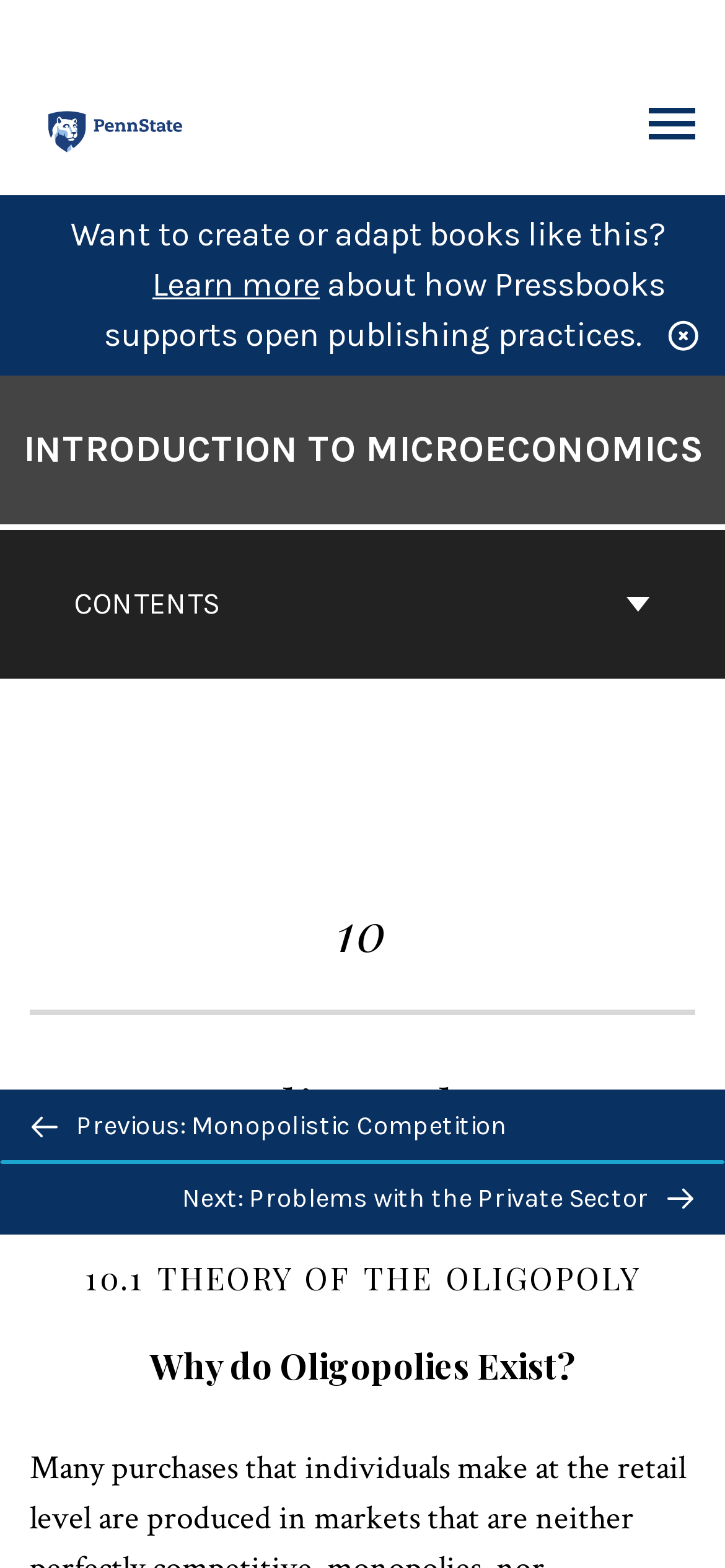What is the title of the current chapter?
Please interpret the details in the image and answer the question thoroughly.

The title is located in the middle of the webpage, and it is a heading element with the text '10 Oligopoly'.